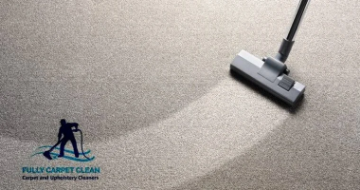Give a short answer using one word or phrase for the question:
What is the name of the professional cleaning service highlighted in the image?

Fully Carpet Clean